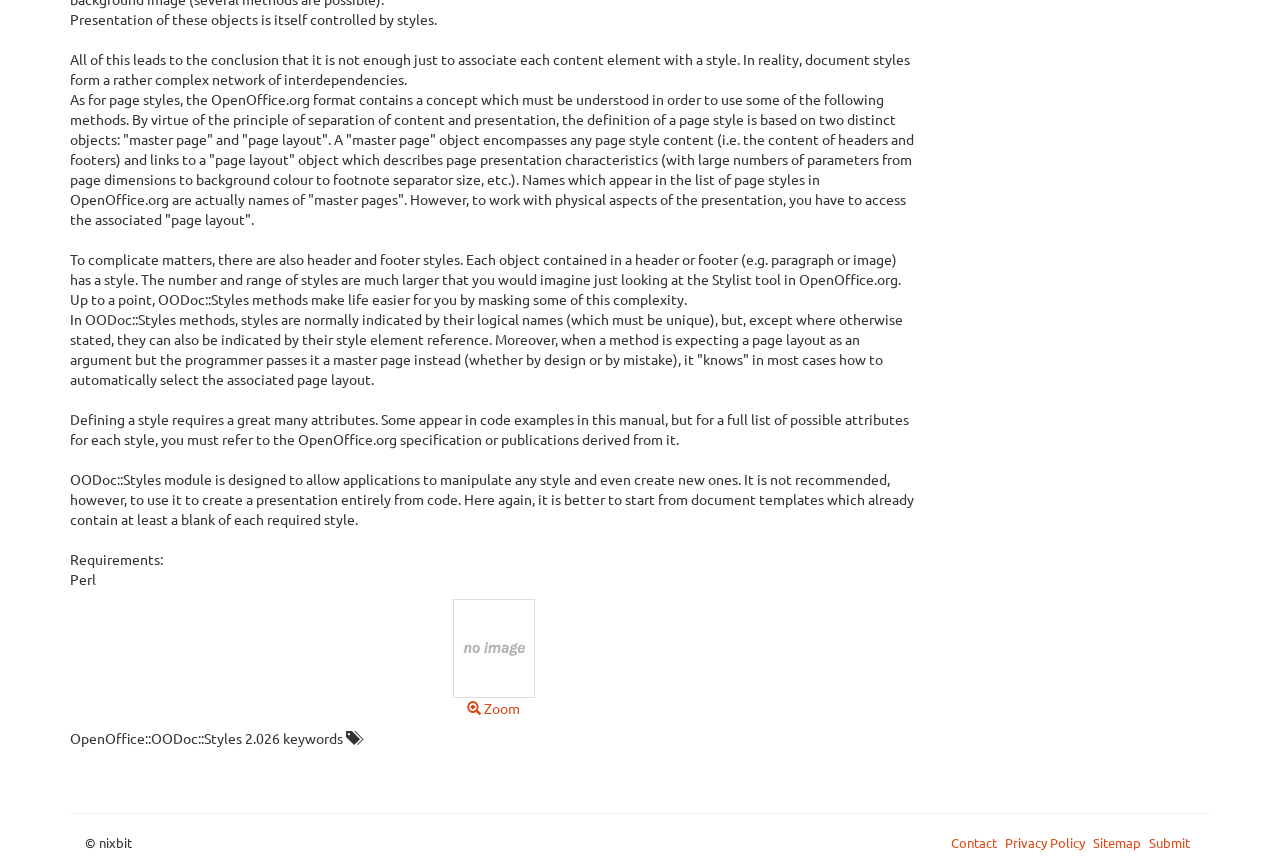What is the recommended way to create a presentation?
Using the information presented in the image, please offer a detailed response to the question.

This question can be answered by reading the eighth paragraph of the webpage, which advises against creating a presentation entirely from code. Instead, it recommends starting from document templates that already contain at least a blank of each required style.